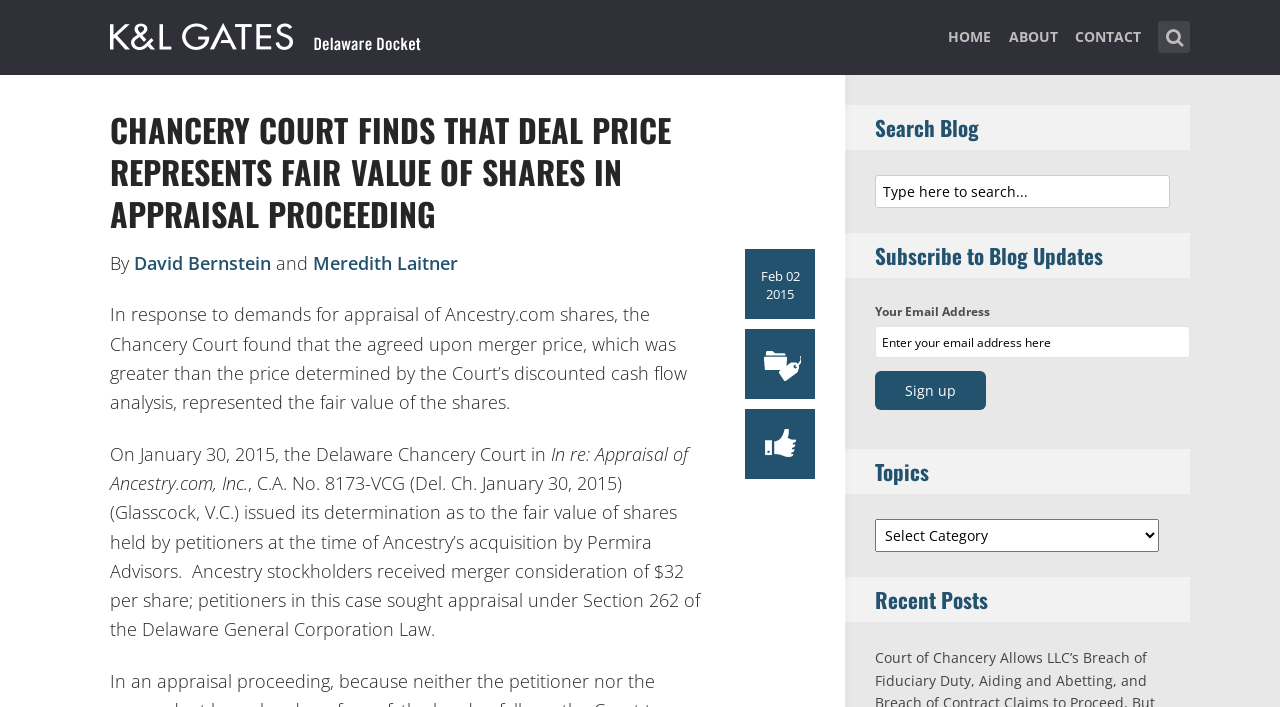What is the merger price mentioned in the article?
Using the visual information, reply with a single word or short phrase.

$32 per share